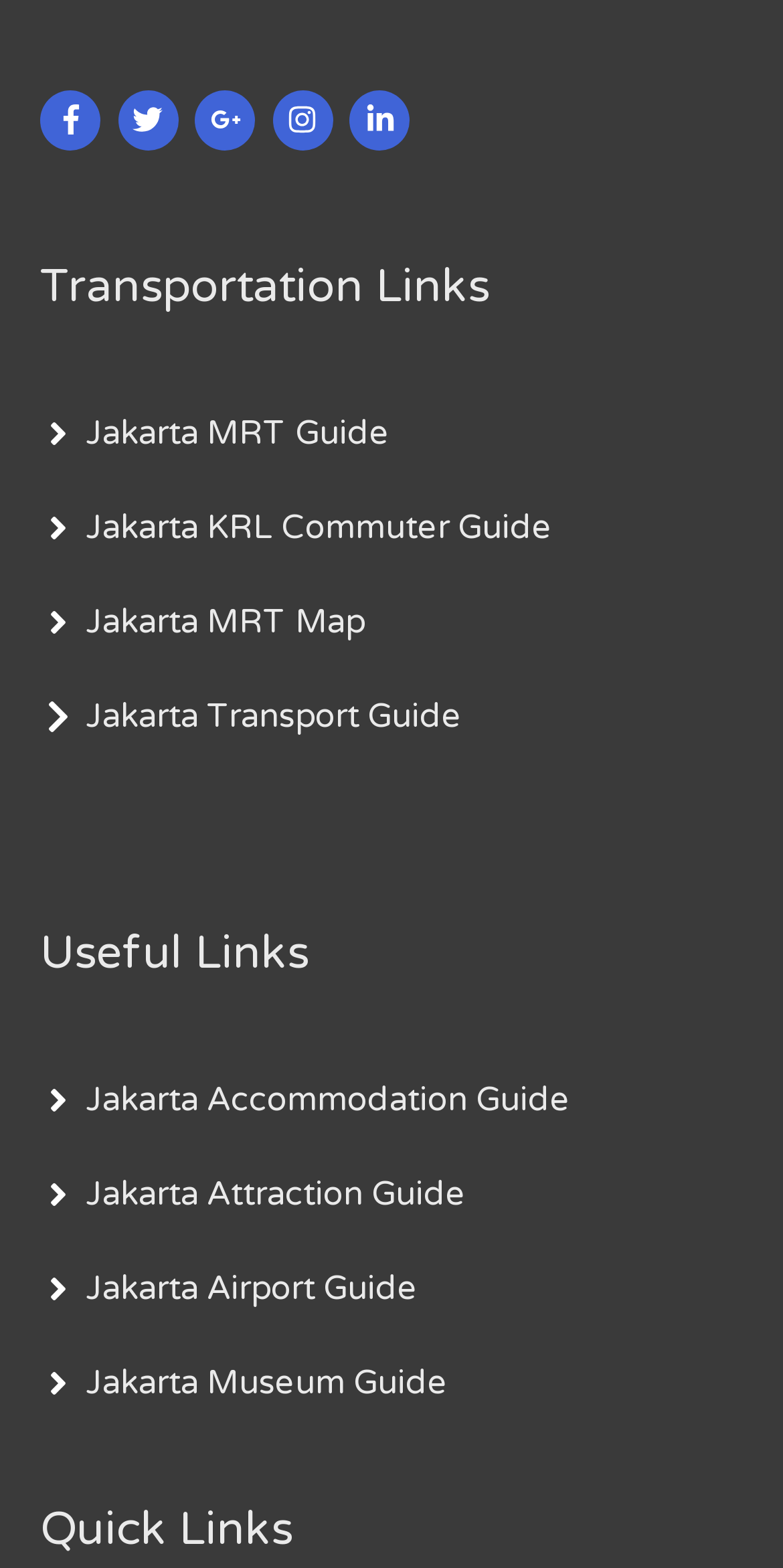Determine the bounding box coordinates of the clickable element to complete this instruction: "Explore Jakarta Transport Guide". Provide the coordinates in the format of four float numbers between 0 and 1, [left, top, right, bottom].

[0.051, 0.444, 0.59, 0.47]